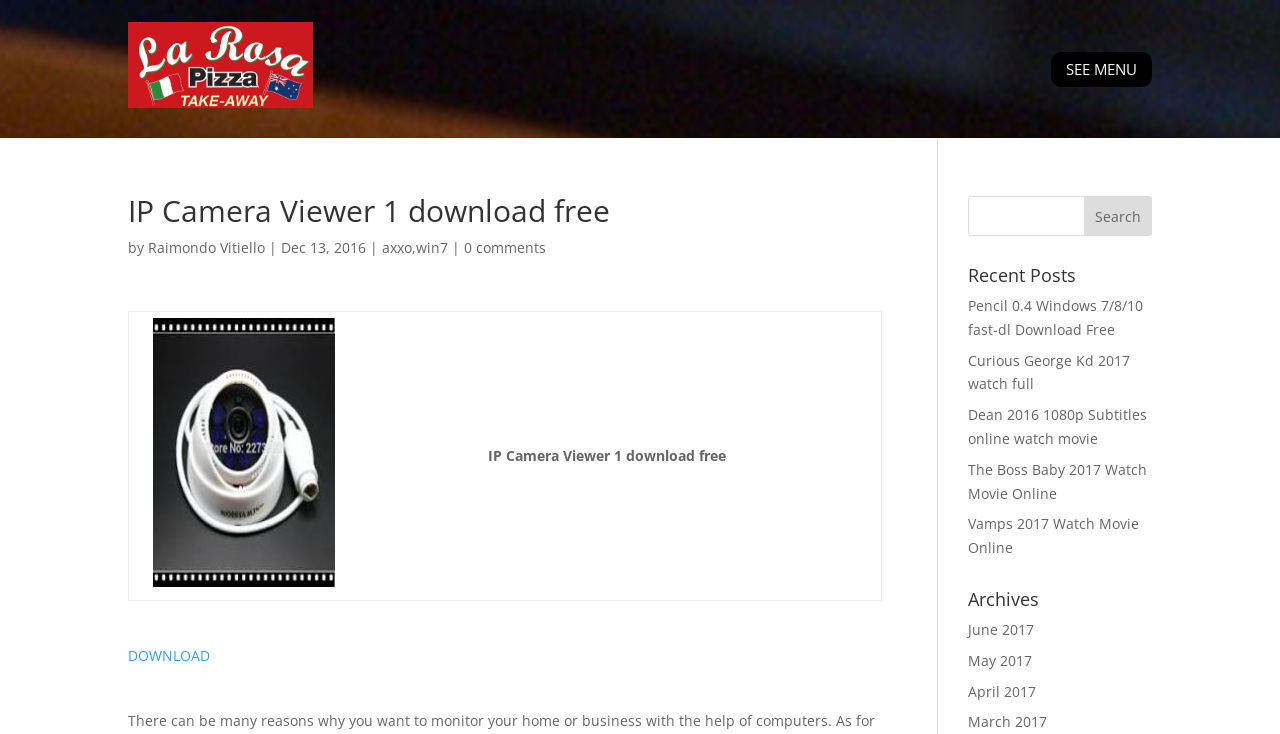Please determine the bounding box coordinates of the element's region to click for the following instruction: "Click on the download button".

None